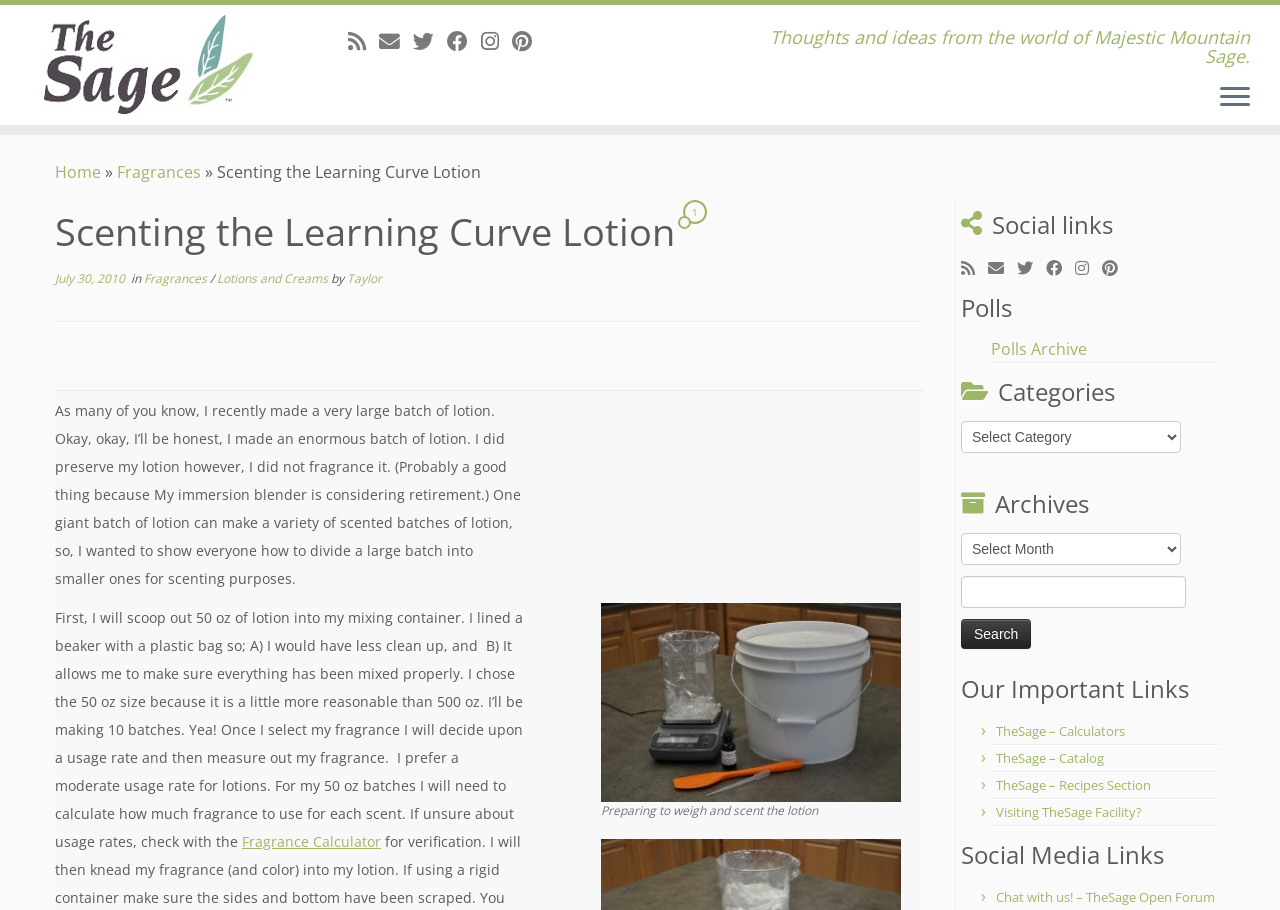Determine the bounding box of the UI component based on this description: "1". The bounding box coordinates should be four float values between 0 and 1, i.e., [left, top, right, bottom].

[0.535, 0.214, 0.554, 0.271]